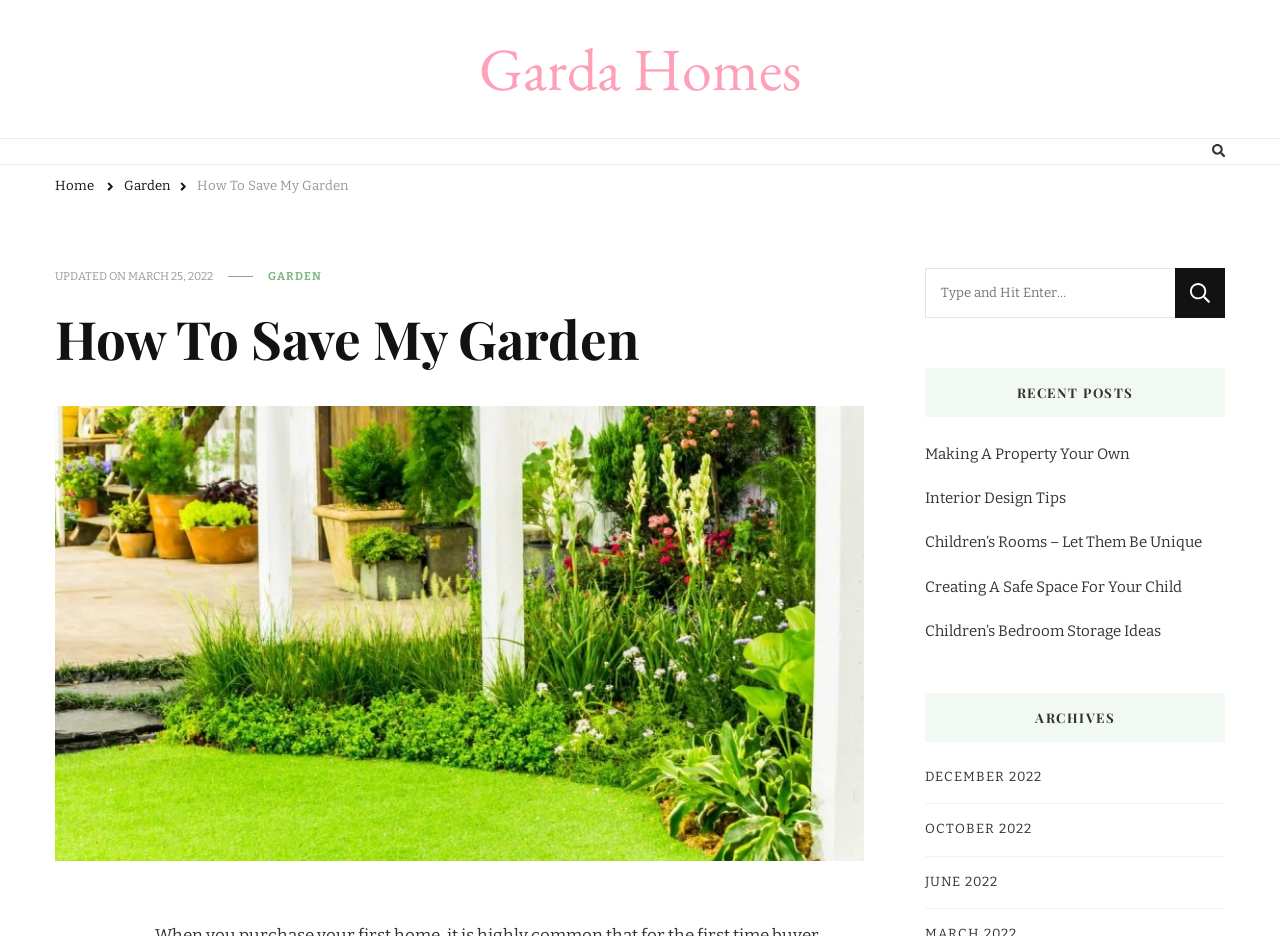Describe every aspect of the webpage comprehensively.

The webpage is about Garda Homes, specifically focusing on gardening and home-related topics. At the top, there is a navigation menu with links to "Home" and "Garden". Below the navigation menu, there is a prominent header section with the title "How To Save My Garden" and a subtitle "UPDATED ON MARCH 25, 2022". 

To the right of the header section, there is a search bar with a placeholder text "Looking for Something?" and a search button. Below the search bar, there is a section titled "RECENT POSTS" with six links to recent articles, including "Making A Property Your Own", "Interior Design Tips", and others. 

Further down, there is an "ARCHIVES" section with links to monthly archives, including "DECEMBER 2022", "OCTOBER 2022", and "JUNE 2022". On the top-right corner, there is a button with no text. On the top-left corner, there is a link to "Garda Homes".